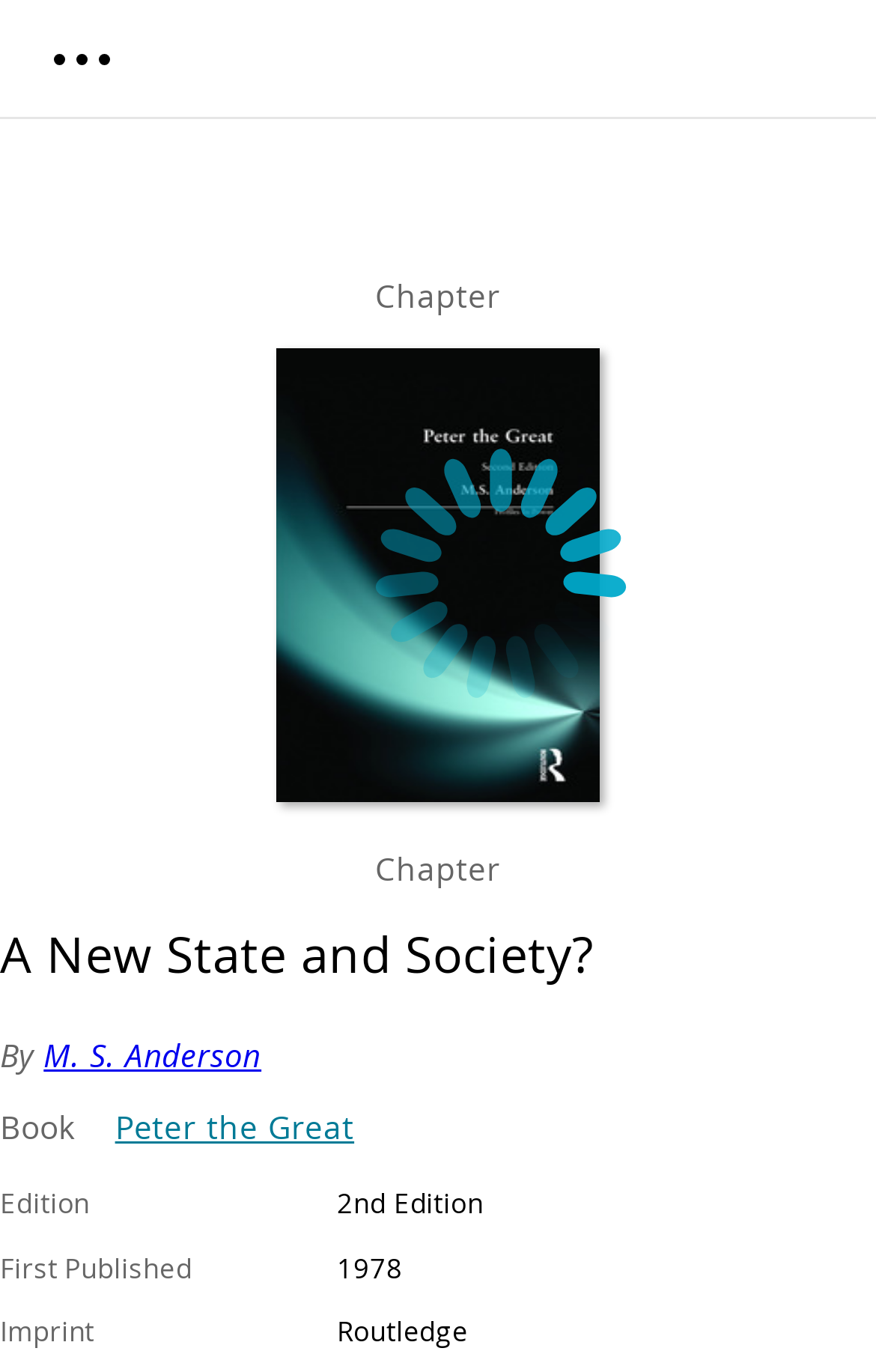Provide an in-depth caption for the contents of the webpage.

This webpage appears to be a book description page, specifically for "A New State and Society?" by M. S. Anderson. At the top, there is a heading with the book title, which is also displayed as an image above it. Below the heading, the author's name, M. S. Anderson, is listed. 

To the right of the author's name, there is a link to the parent product, which is described as "Peter the Great". 

Further down, there are several sections of text, including "Book", "Edition", "First Published", and "Imprint". The edition of the book is listed as 2nd Edition, and it was first published in 1978. The imprint is Routledge. 

There are two images on the page, one of which is a loading icon. The other image is likely the book cover, as it shares the same title as the heading.